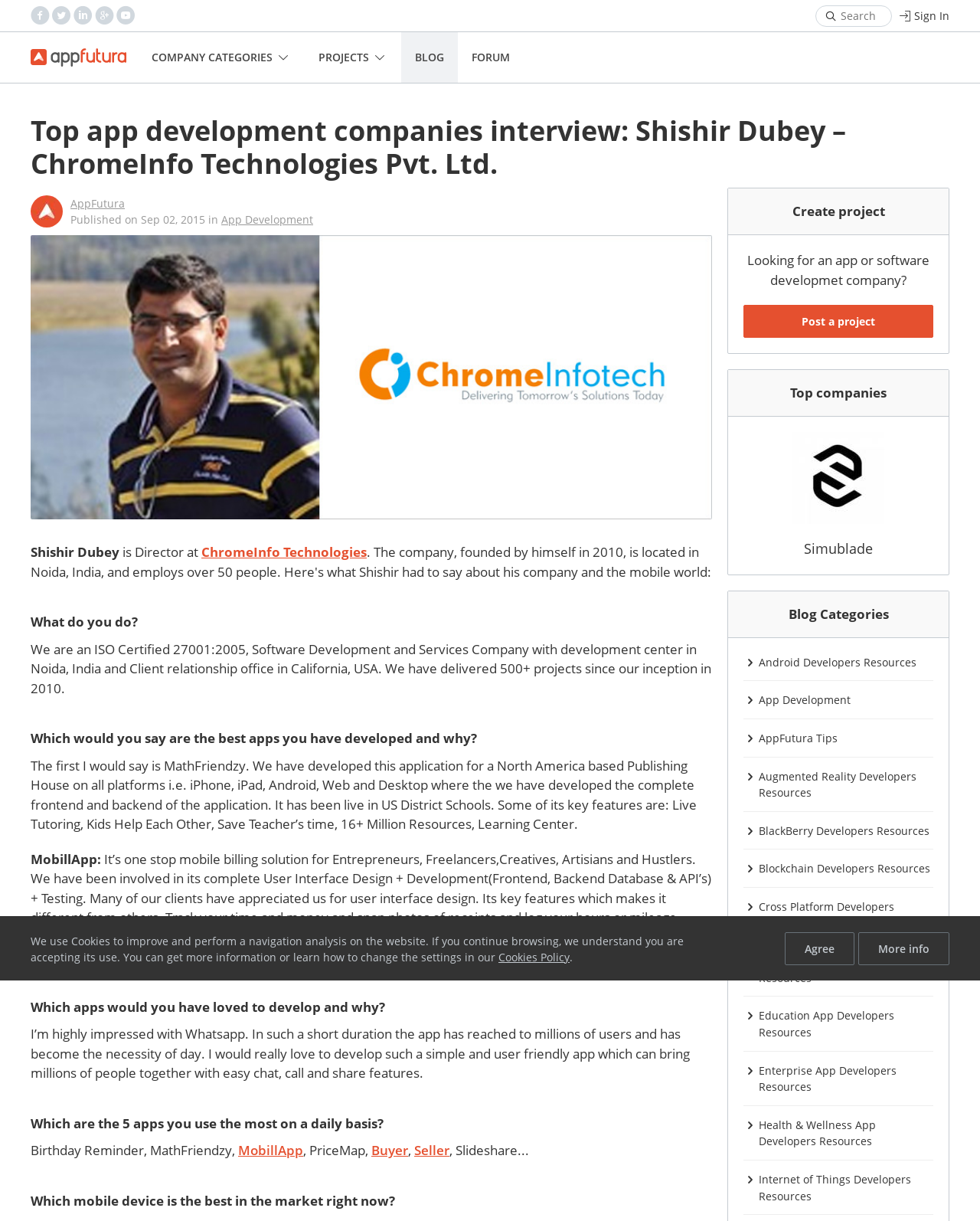Determine the main headline from the webpage and extract its text.

Top app development companies interview: Shishir Dubey – ChromeInfo Technologies Pvt. Ltd.